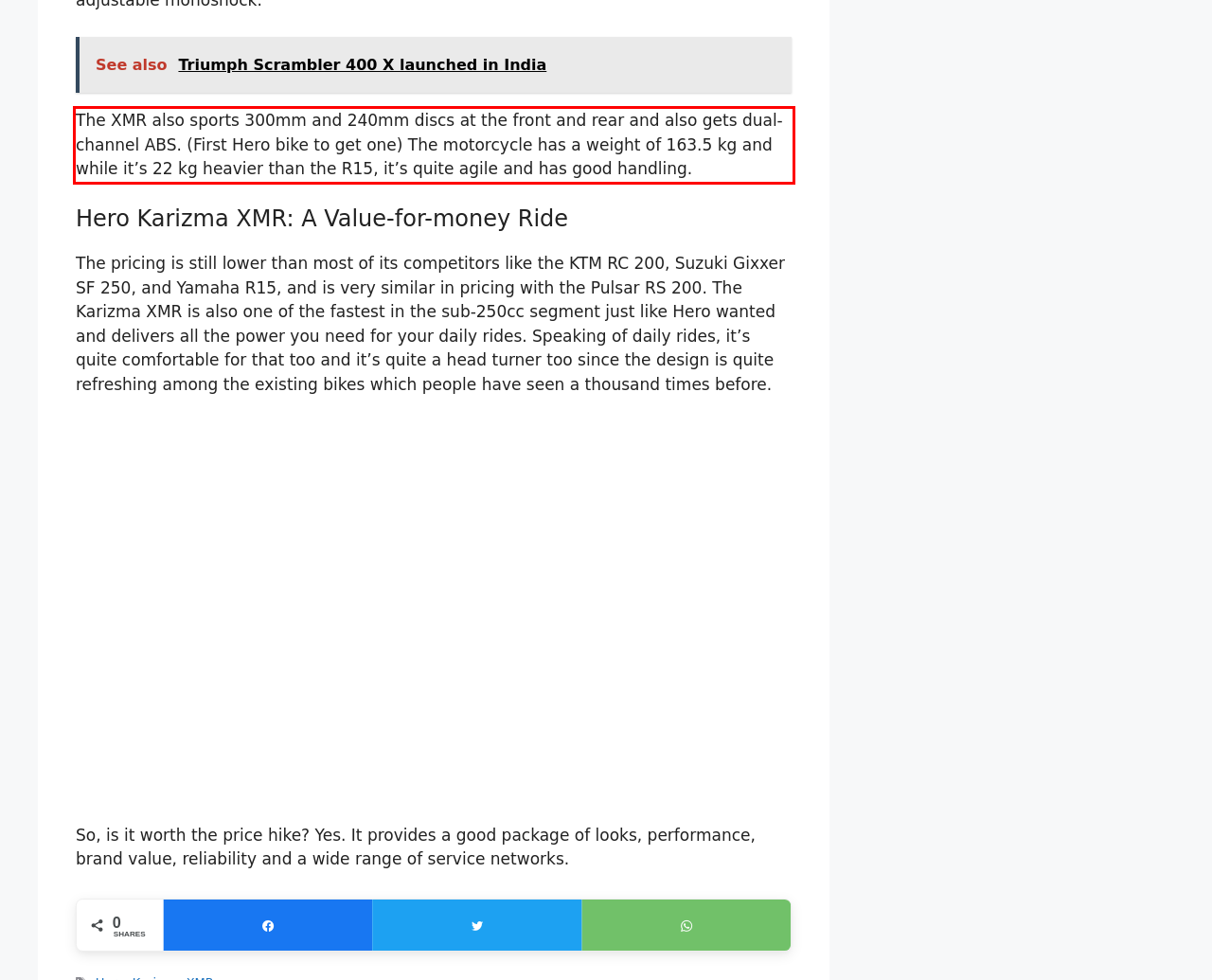Identify the text inside the red bounding box on the provided webpage screenshot by performing OCR.

The XMR also sports 300mm and 240mm discs at the front and rear and also gets dual-channel ABS. (First Hero bike to get one) The motorcycle has a weight of 163.5 kg and while it’s 22 kg heavier than the R15, it’s quite agile and has good handling.